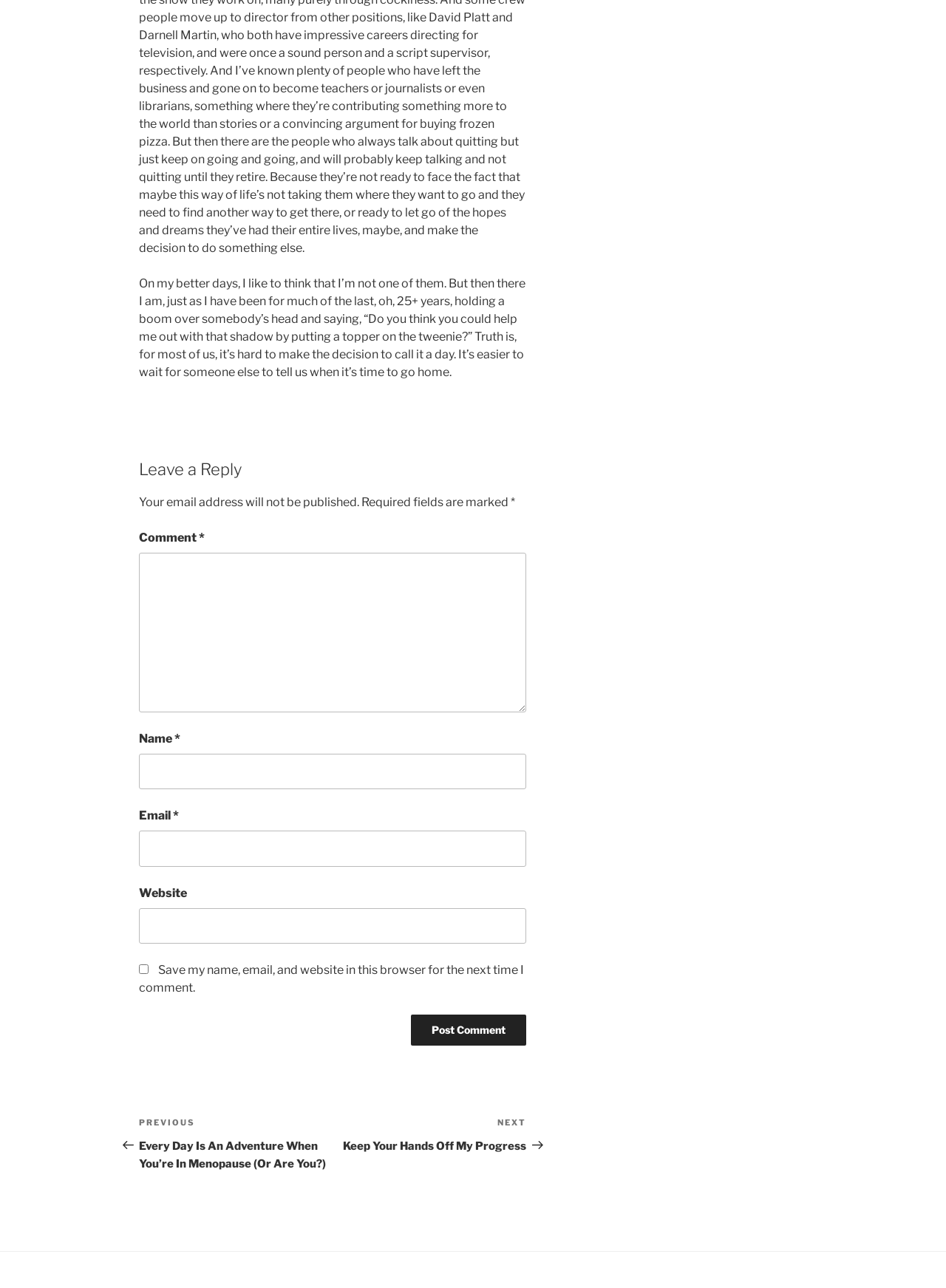From the webpage screenshot, predict the bounding box of the UI element that matches this description: "parent_node: Comment * name="comment"".

[0.147, 0.429, 0.556, 0.553]